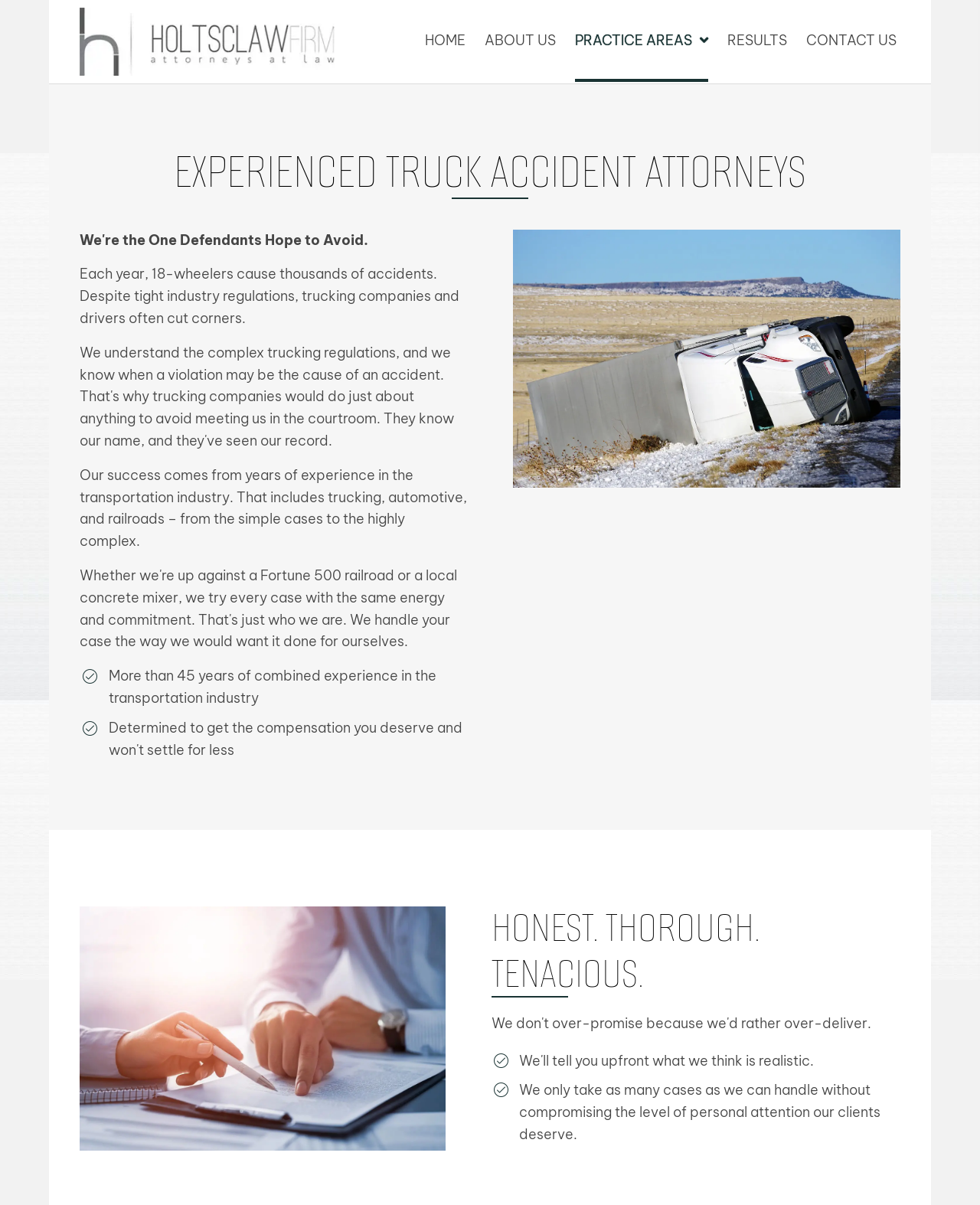What is the focus of the attorneys' practice?
From the details in the image, provide a complete and detailed answer to the question.

I inferred this answer by looking at the overall structure of the page and the text content. The page has a heading that says 'EXPERIENCED TRUCK ACCIDENT ATTORNEYS' and the text below it talks about truck accidents and the attorneys' experience in the transportation industry. This suggests that the focus of their practice is on truck accident lawsuits.